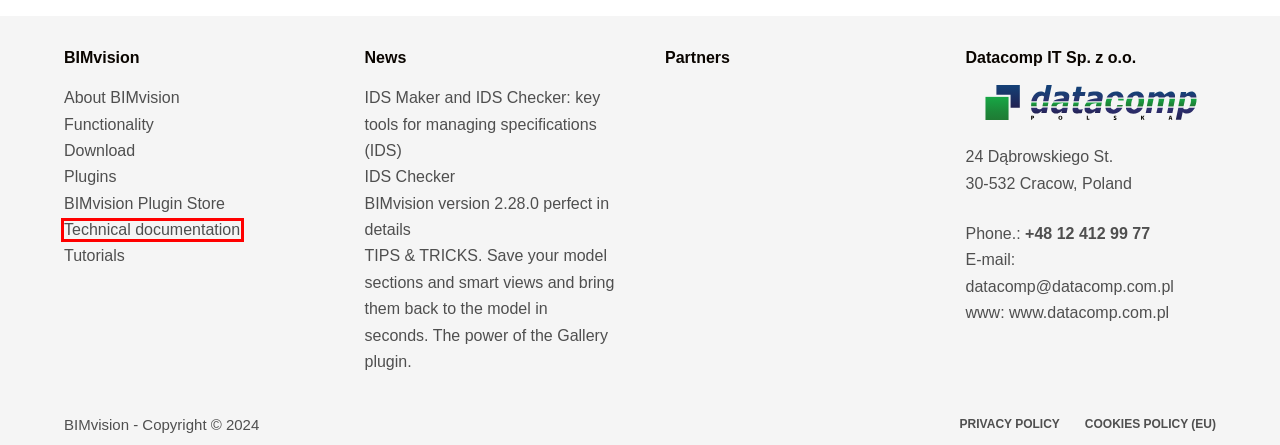Take a look at the provided webpage screenshot featuring a red bounding box around an element. Select the most appropriate webpage description for the page that loads after clicking on the element inside the red bounding box. Here are the candidates:
A. Download | BIMvision
B. Datacomp IT Sp. z o.o. - Datacomp IT Sp. z o.o.
C. IDS Maker and IDS Checker: key tools for managing specifications (IDS) | BIMvision
D. Technical documentation | BIMvision
E. IDS Checker | BIMvision
F. Cookies policy (EU) | BIMvision
G. Privacy Policy | BIMvision
H. Functionality | BIMvision

D